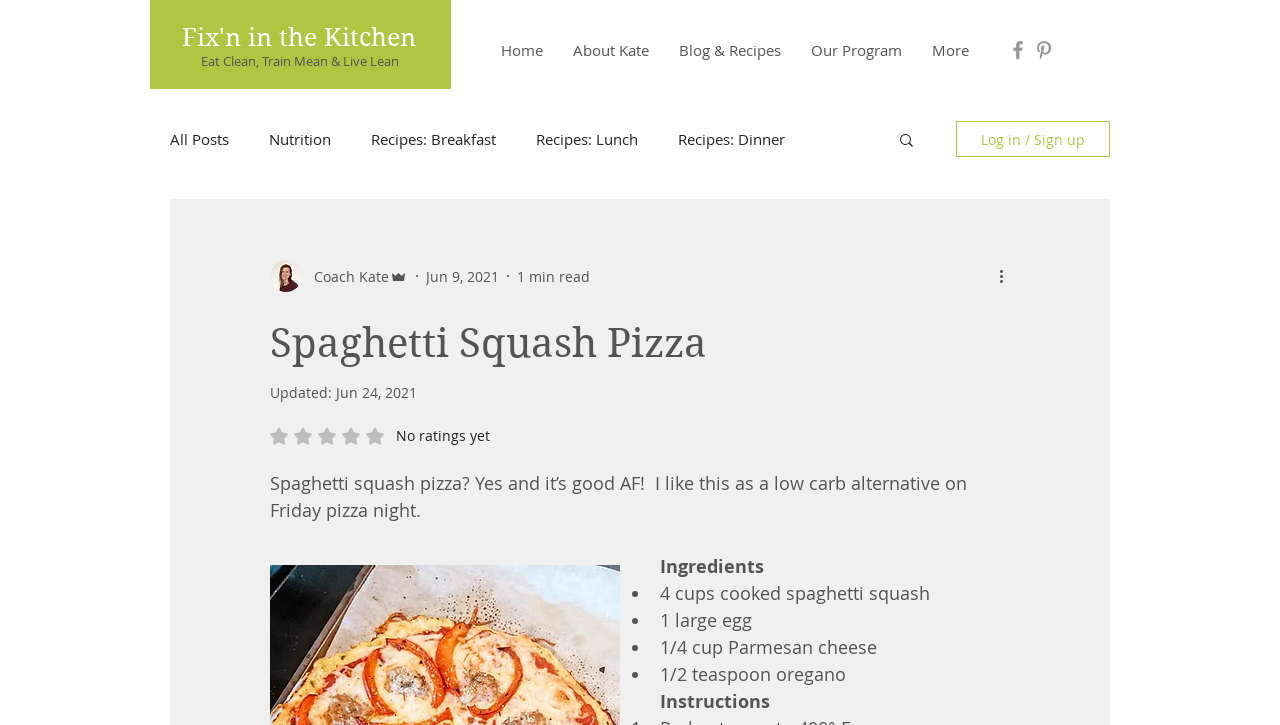Please identify the bounding box coordinates of the area that needs to be clicked to fulfill the following instruction: "Visit the Facebook page."

None